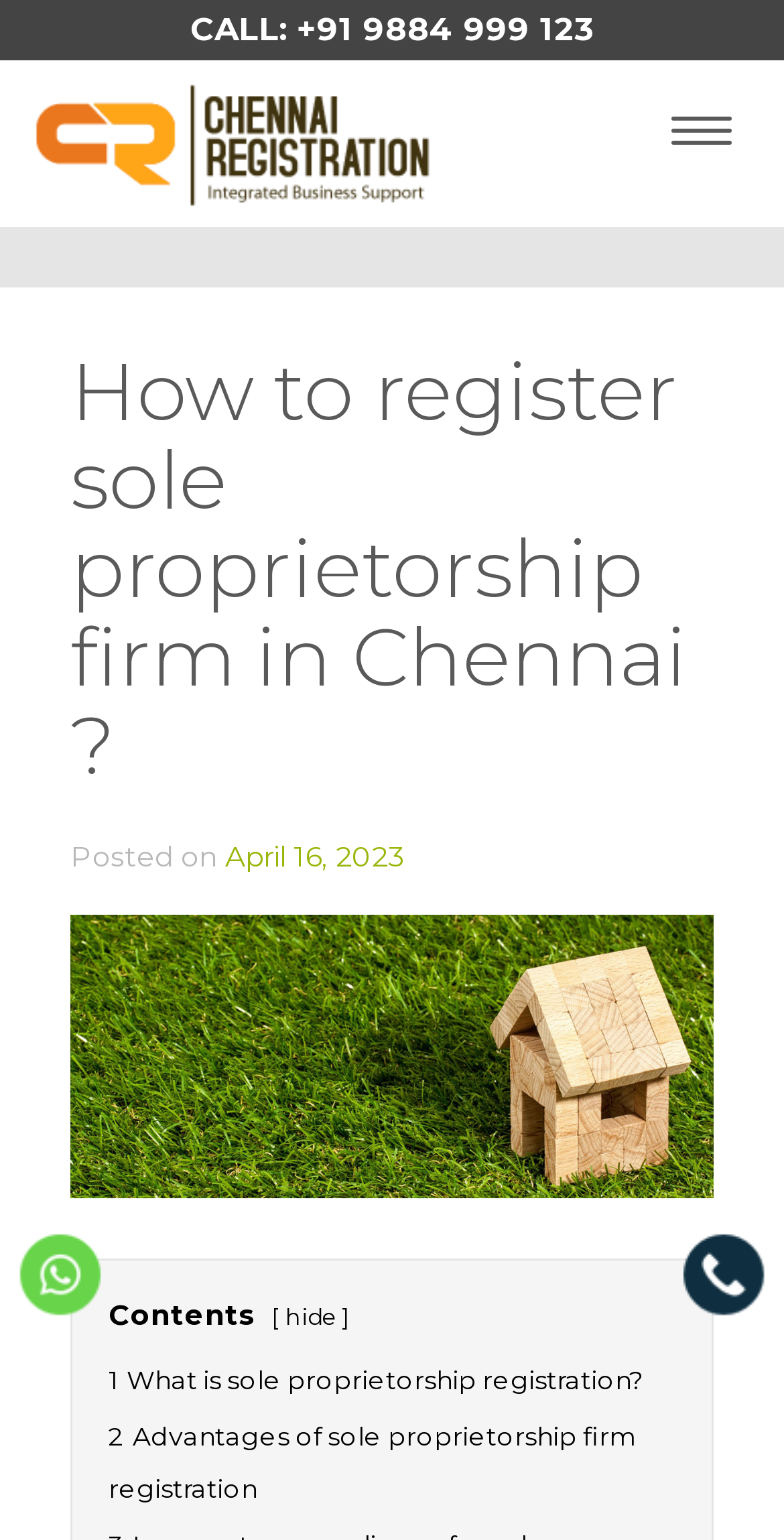Determine the bounding box for the described HTML element: "hide". Ensure the coordinates are four float numbers between 0 and 1 in the format [left, top, right, bottom].

[0.364, 0.845, 0.426, 0.864]